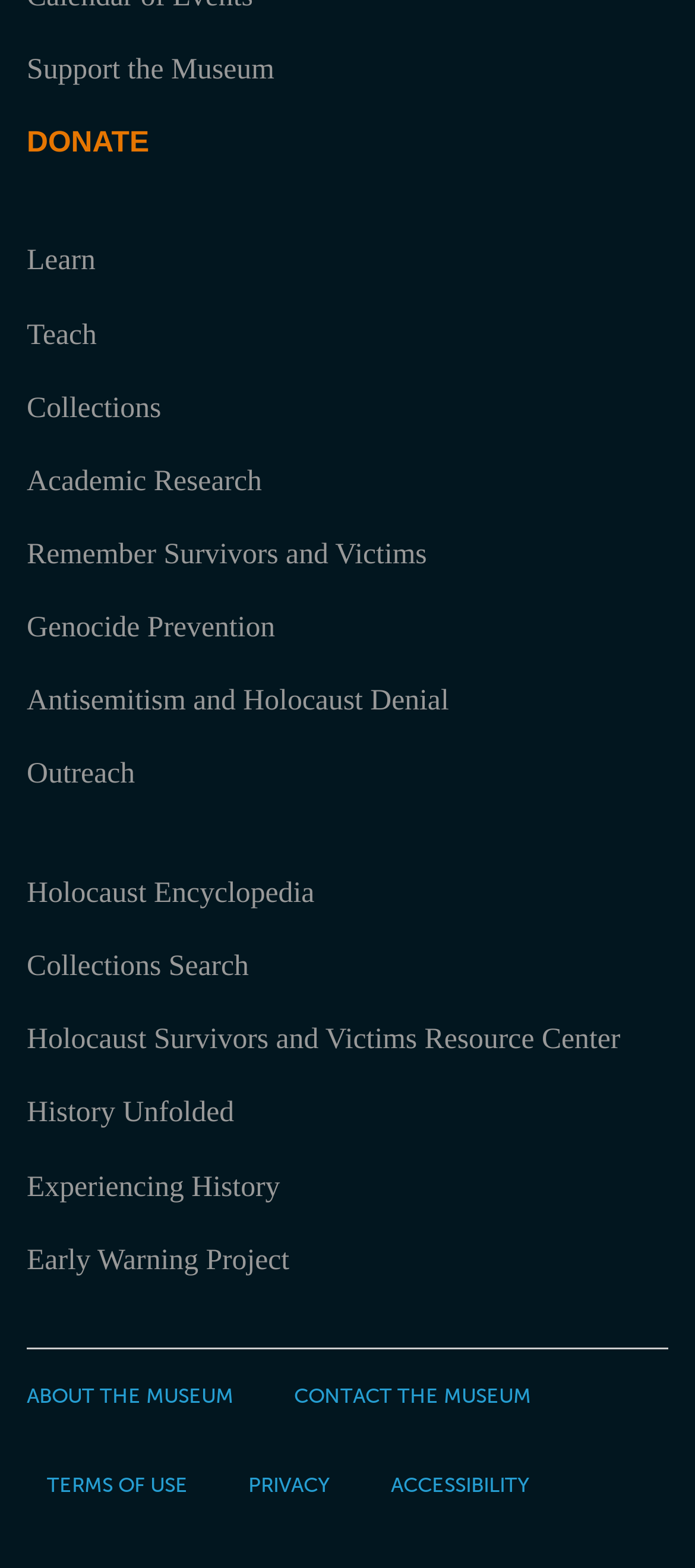Locate the bounding box coordinates of the element that should be clicked to fulfill the instruction: "Read about the Museum".

[0.038, 0.882, 0.336, 0.898]